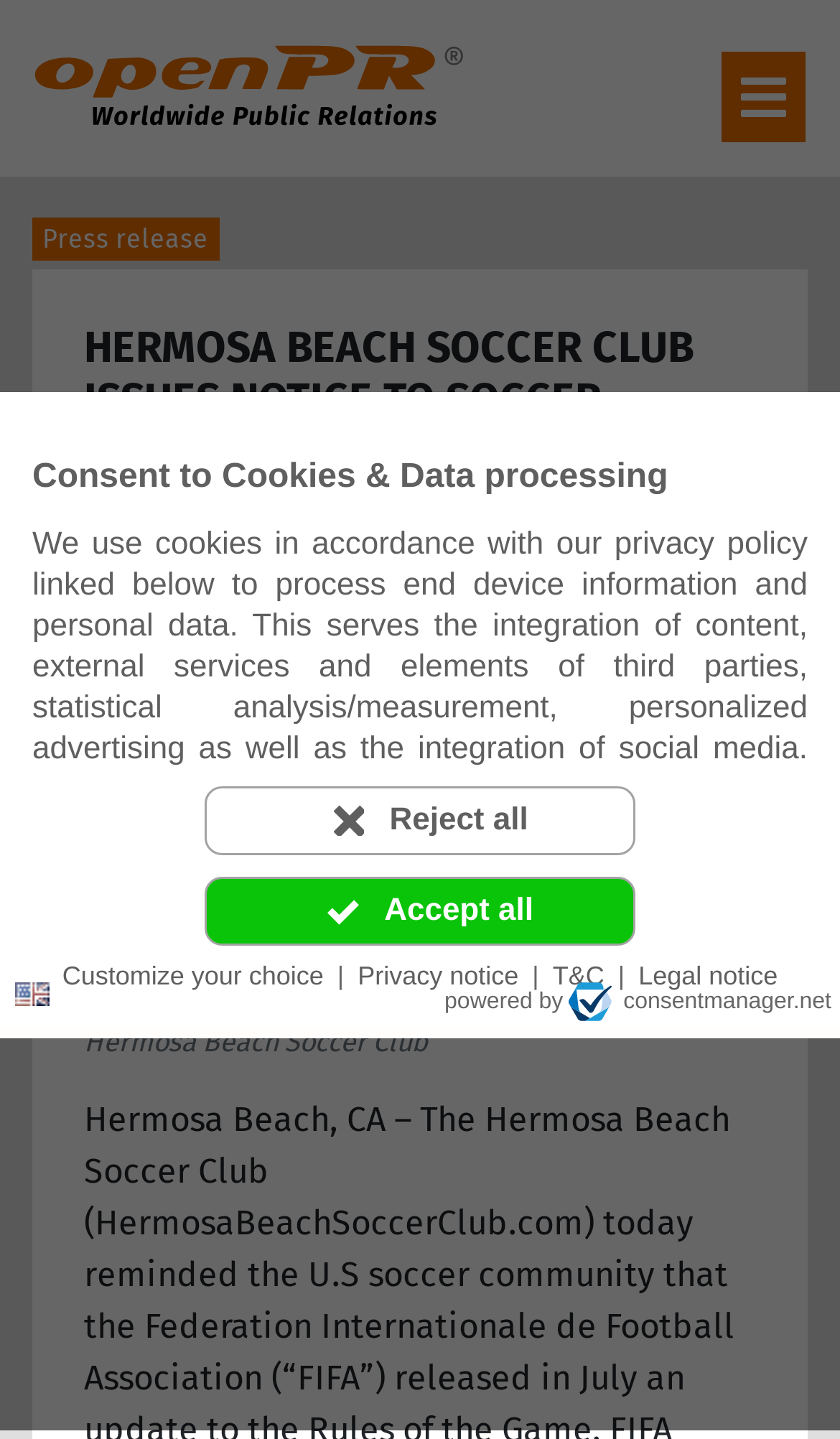Please find the bounding box coordinates of the clickable region needed to complete the following instruction: "View press release from Hermosa Beach Soccer Club". The bounding box coordinates must consist of four float numbers between 0 and 1, i.e., [left, top, right, bottom].

[0.39, 0.411, 0.803, 0.433]